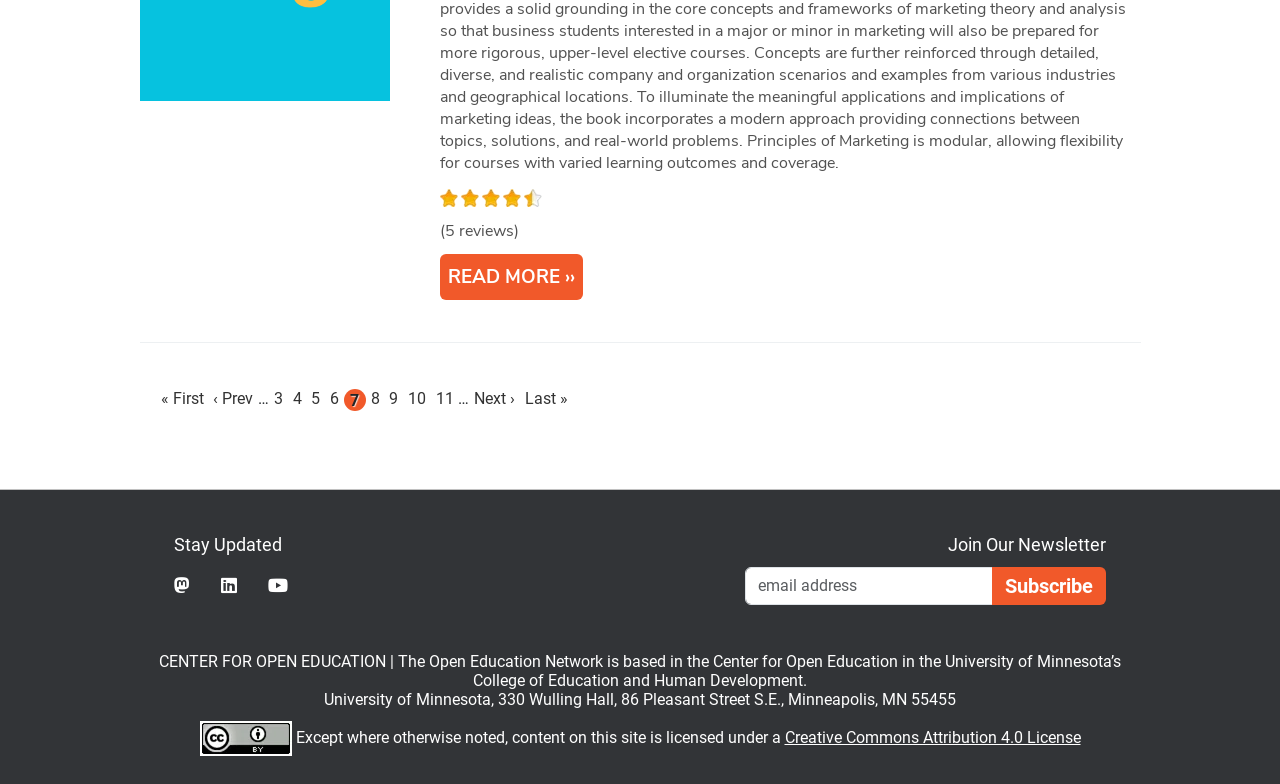Locate the coordinates of the bounding box for the clickable region that fulfills this instruction: "Enter email address for newsletter".

[0.582, 0.723, 0.776, 0.772]